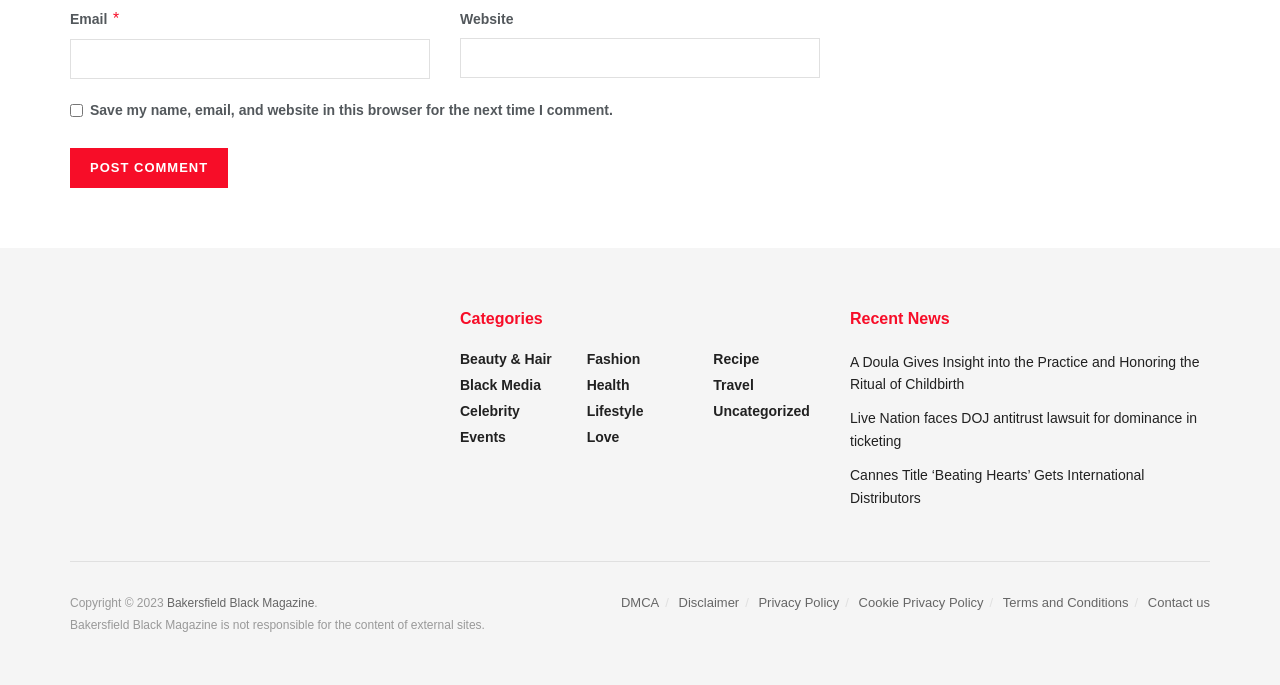Please give the bounding box coordinates of the area that should be clicked to fulfill the following instruction: "Click Post Comment". The coordinates should be in the format of four float numbers from 0 to 1, i.e., [left, top, right, bottom].

[0.055, 0.216, 0.178, 0.275]